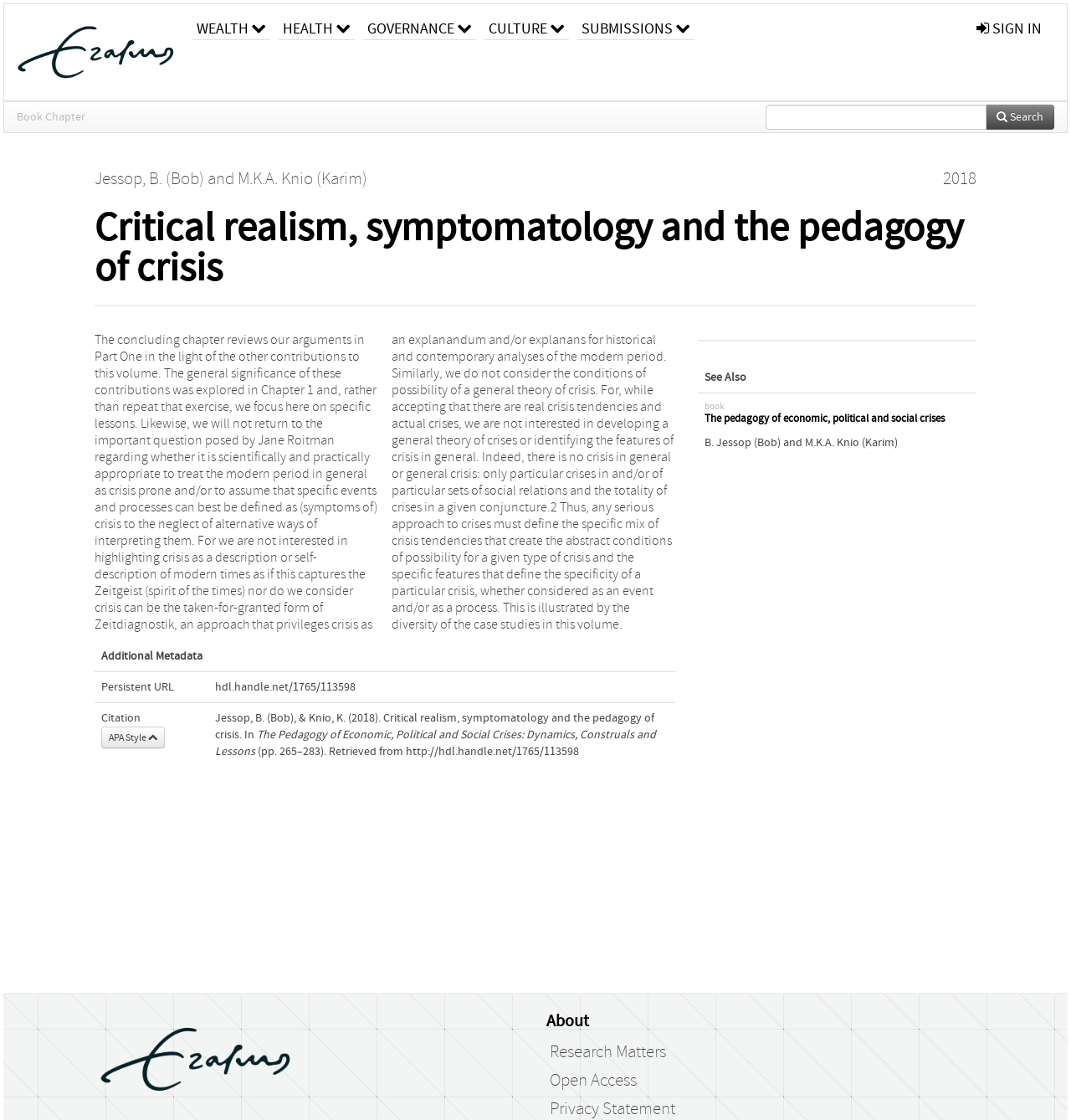Specify the bounding box coordinates of the area to click in order to follow the given instruction: "Access the university website."

[0.004, 0.004, 0.176, 0.089]